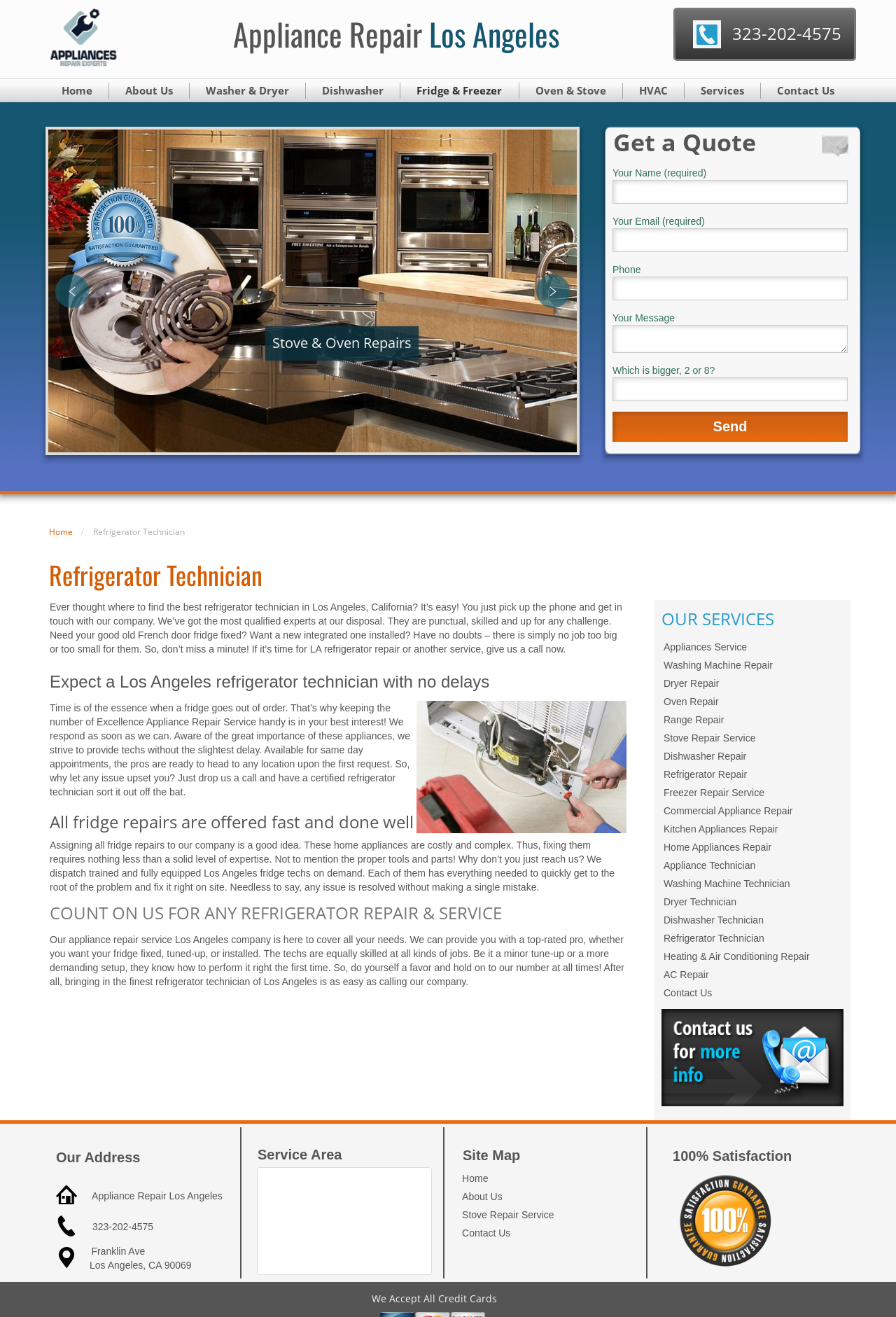Could you provide the bounding box coordinates for the portion of the screen to click to complete this instruction: "Click the 'Send' button"?

[0.684, 0.313, 0.946, 0.335]